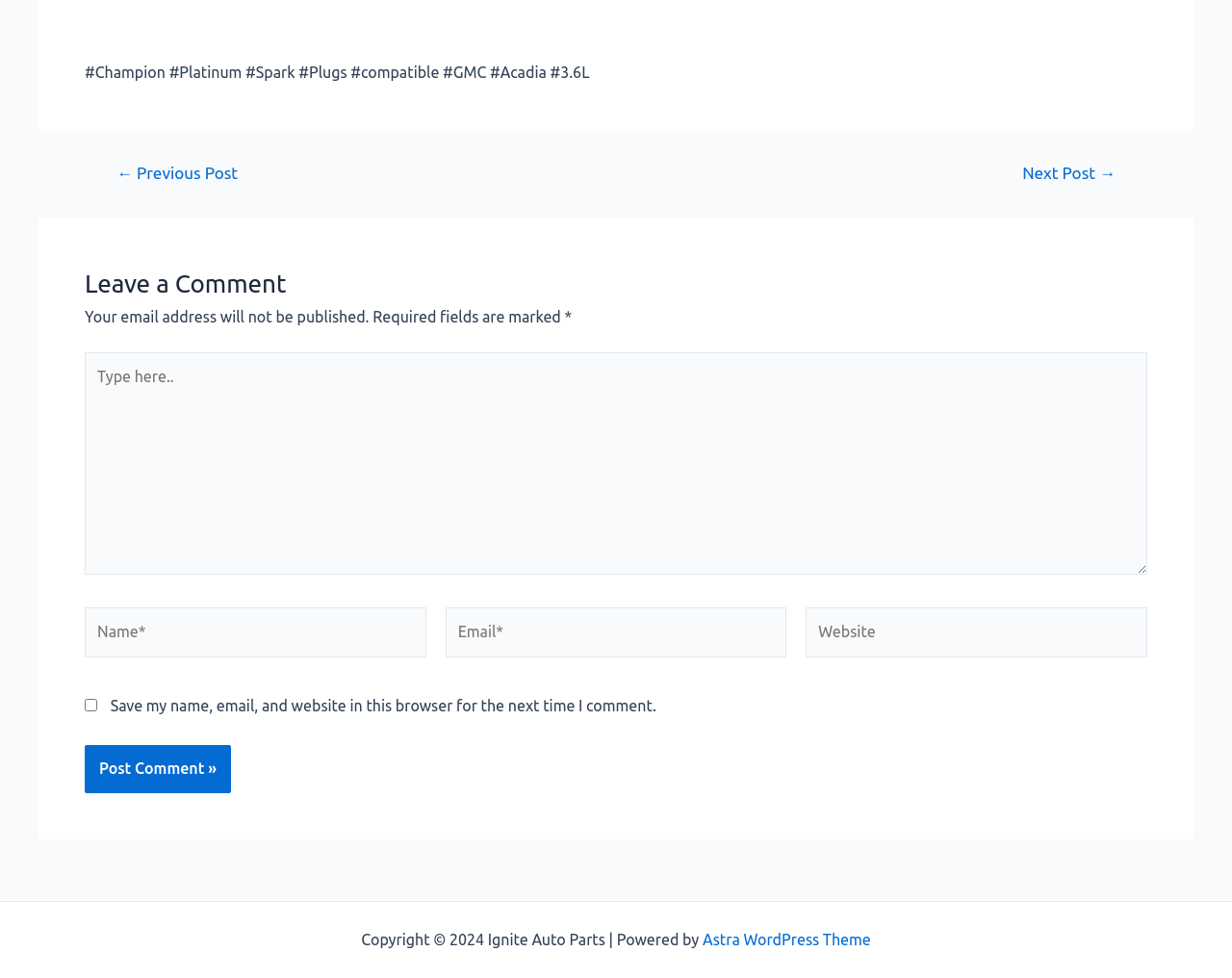What is the purpose of the checkbox?
Can you give a detailed and elaborate answer to the question?

The purpose of the checkbox can be determined by looking at the static text element associated with it, which reads 'Save my name, email, and website in this browser for the next time I comment.' This suggests that the checkbox is used to save the commenter's information for future comments.